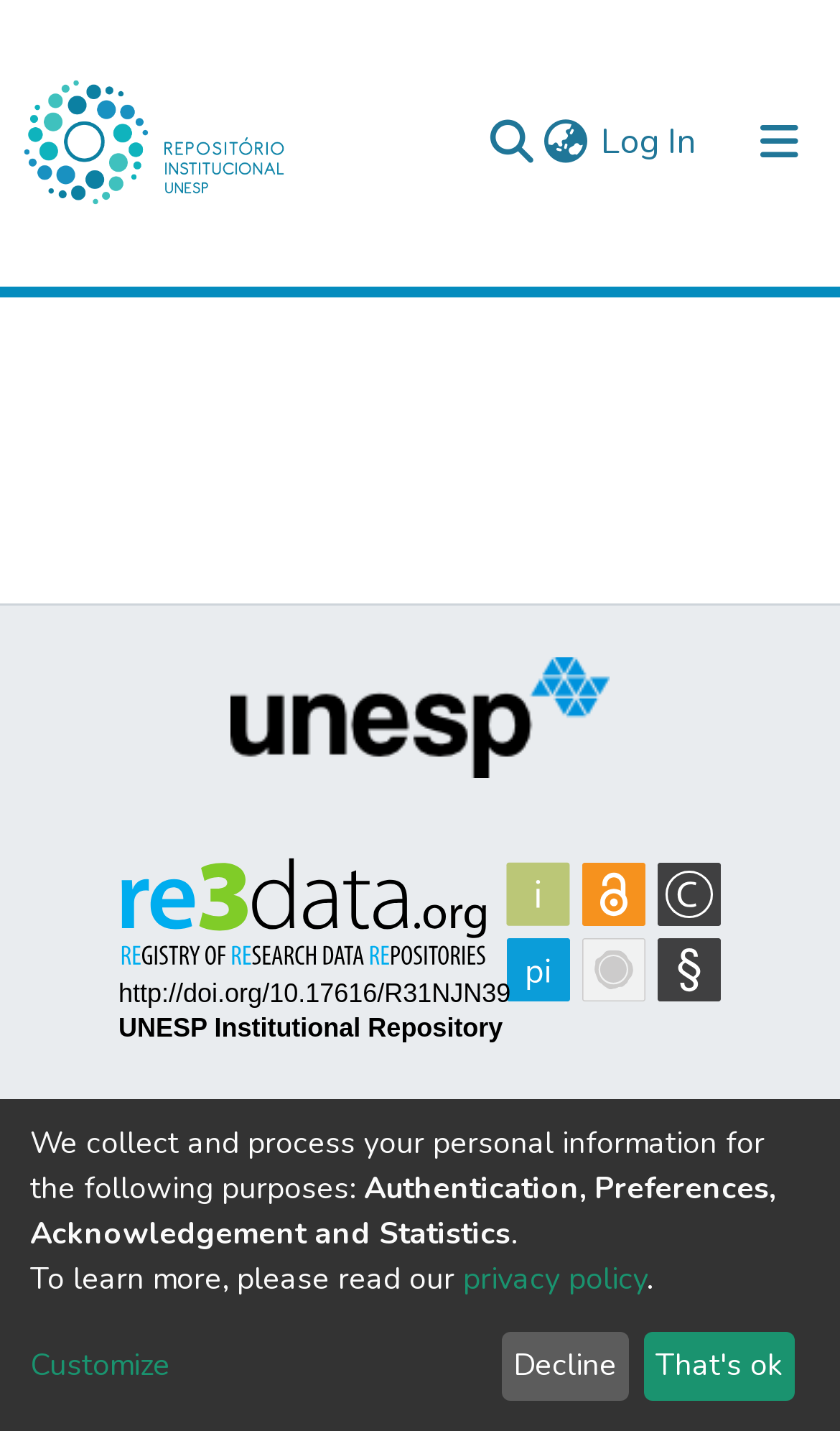Please identify the bounding box coordinates of the element that needs to be clicked to execute the following command: "go to HOME". Provide the bounding box using four float numbers between 0 and 1, formatted as [left, top, right, bottom].

None